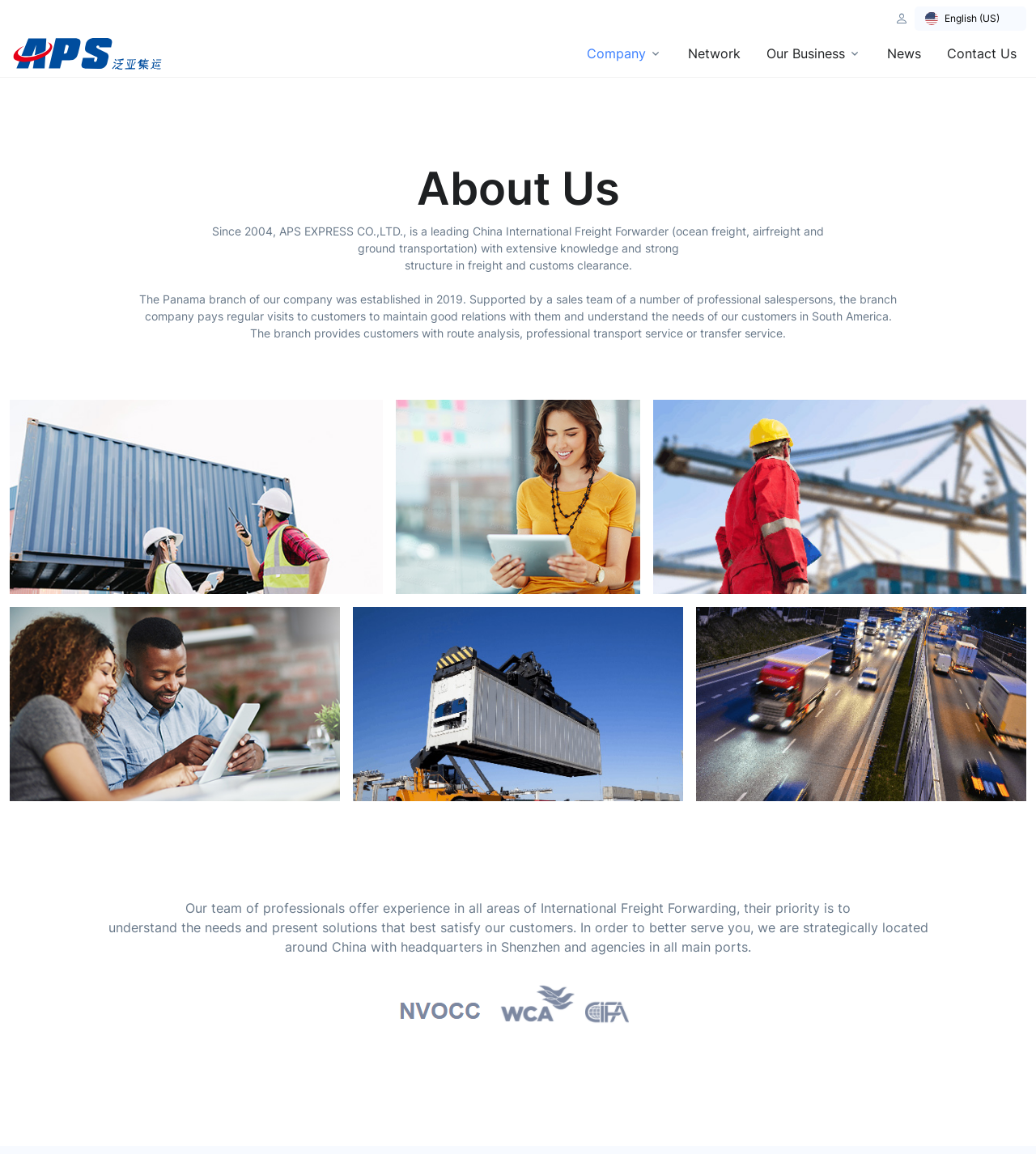From the webpage screenshot, identify the region described by Company. Provide the bounding box coordinates as (top-left x, top-left y, bottom-right x, bottom-right y), with each value being a floating point number between 0 and 1.

[0.557, 0.027, 0.648, 0.066]